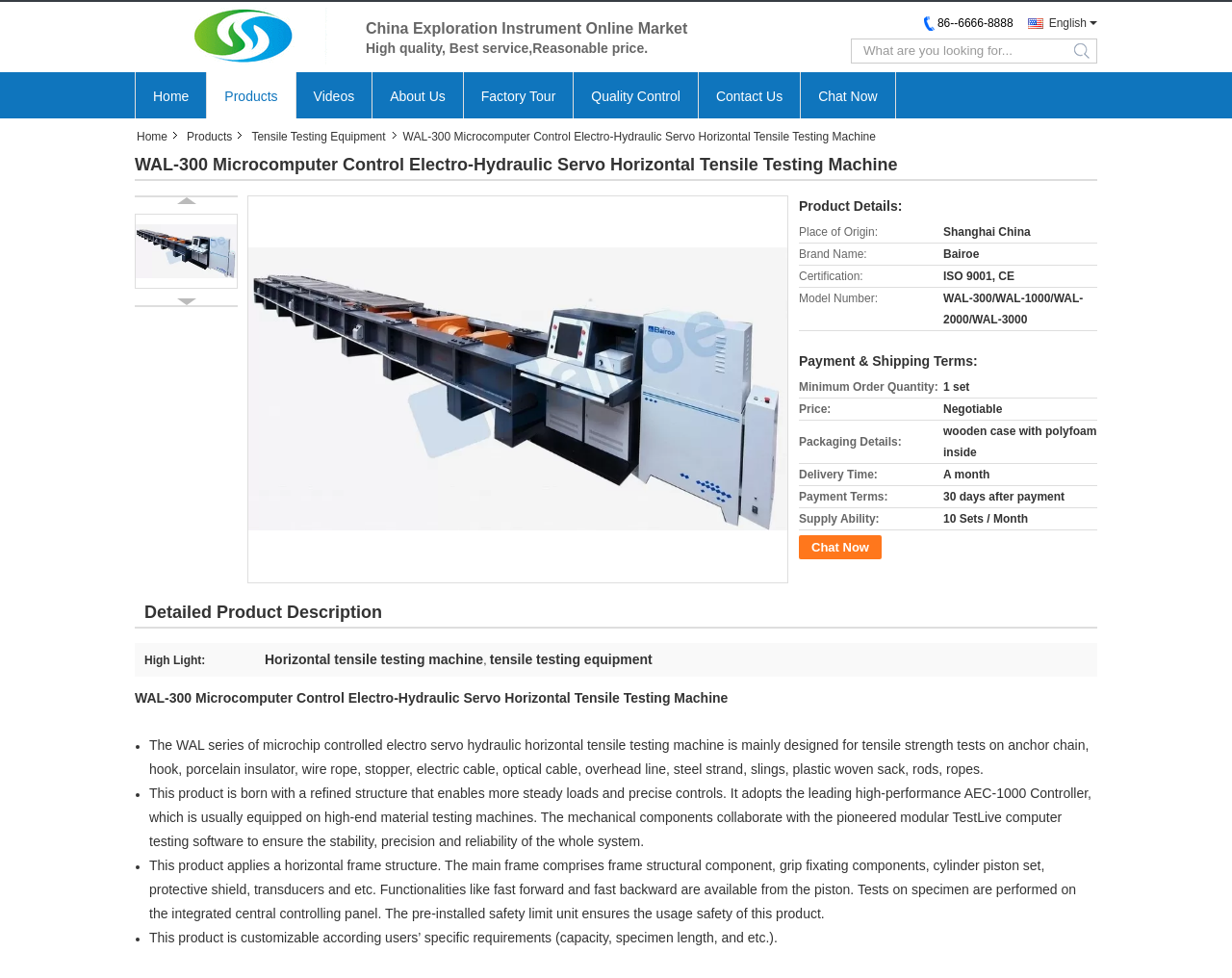Please identify the bounding box coordinates of the area I need to click to accomplish the following instruction: "Search for something".

None